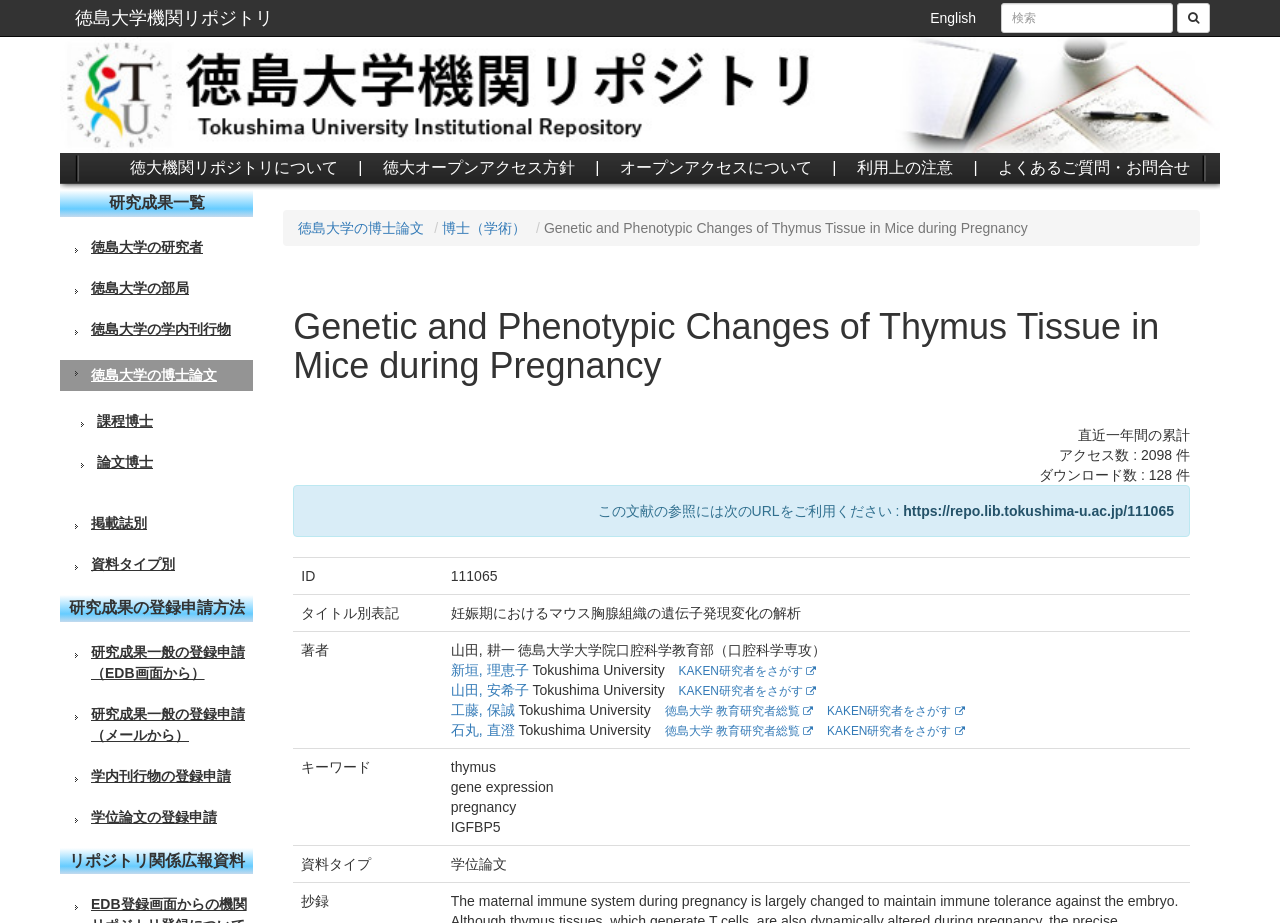Based on the visual content of the image, answer the question thoroughly: What is the title of the research paper?

I found the title of the research paper by looking at the heading element on the webpage, which is 'Genetic and Phenotypic Changes of Thymus Tissue in Mice during Pregnancy'.